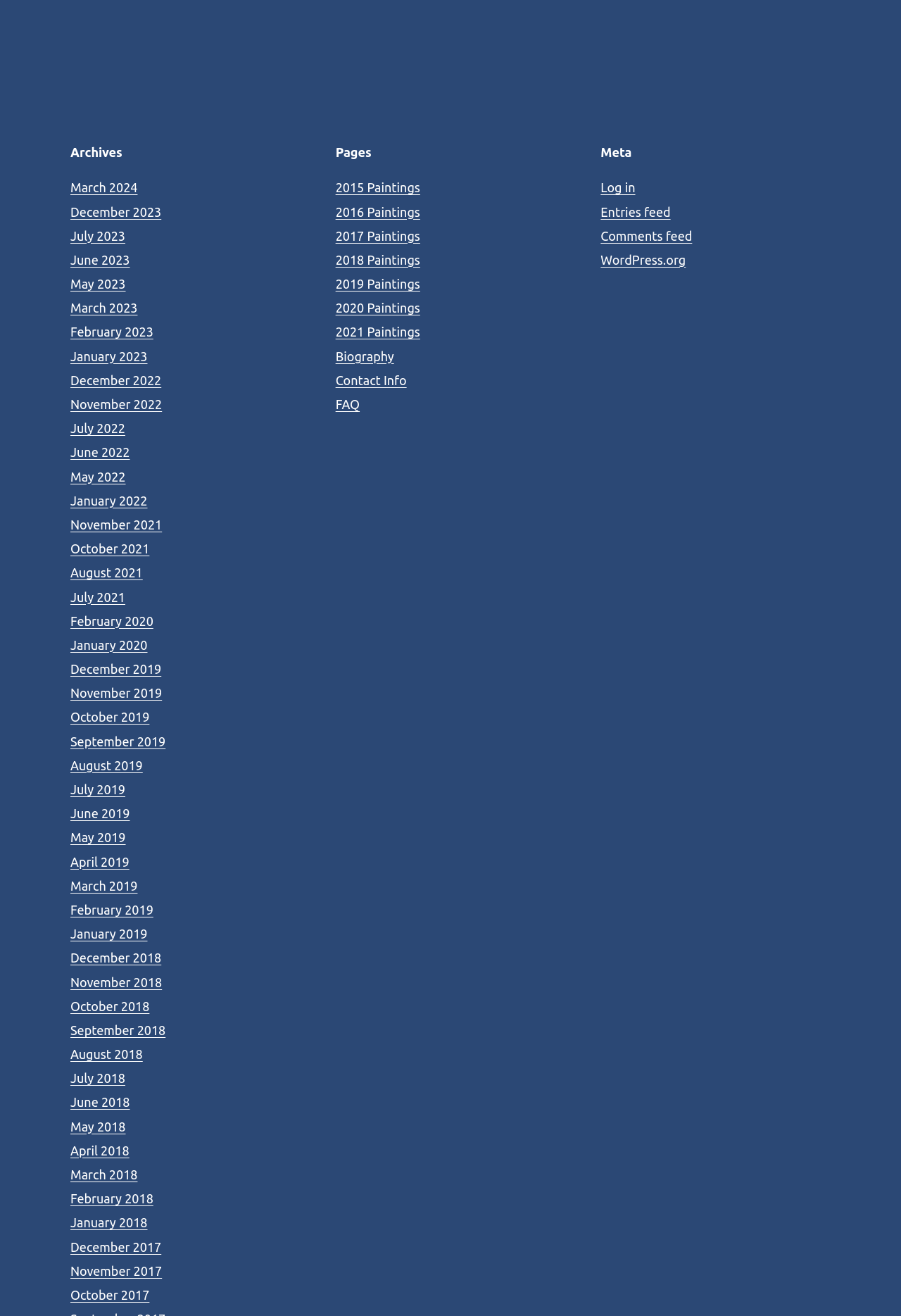Provide the bounding box coordinates of the HTML element described by the text: "November 2019".

[0.078, 0.521, 0.18, 0.532]